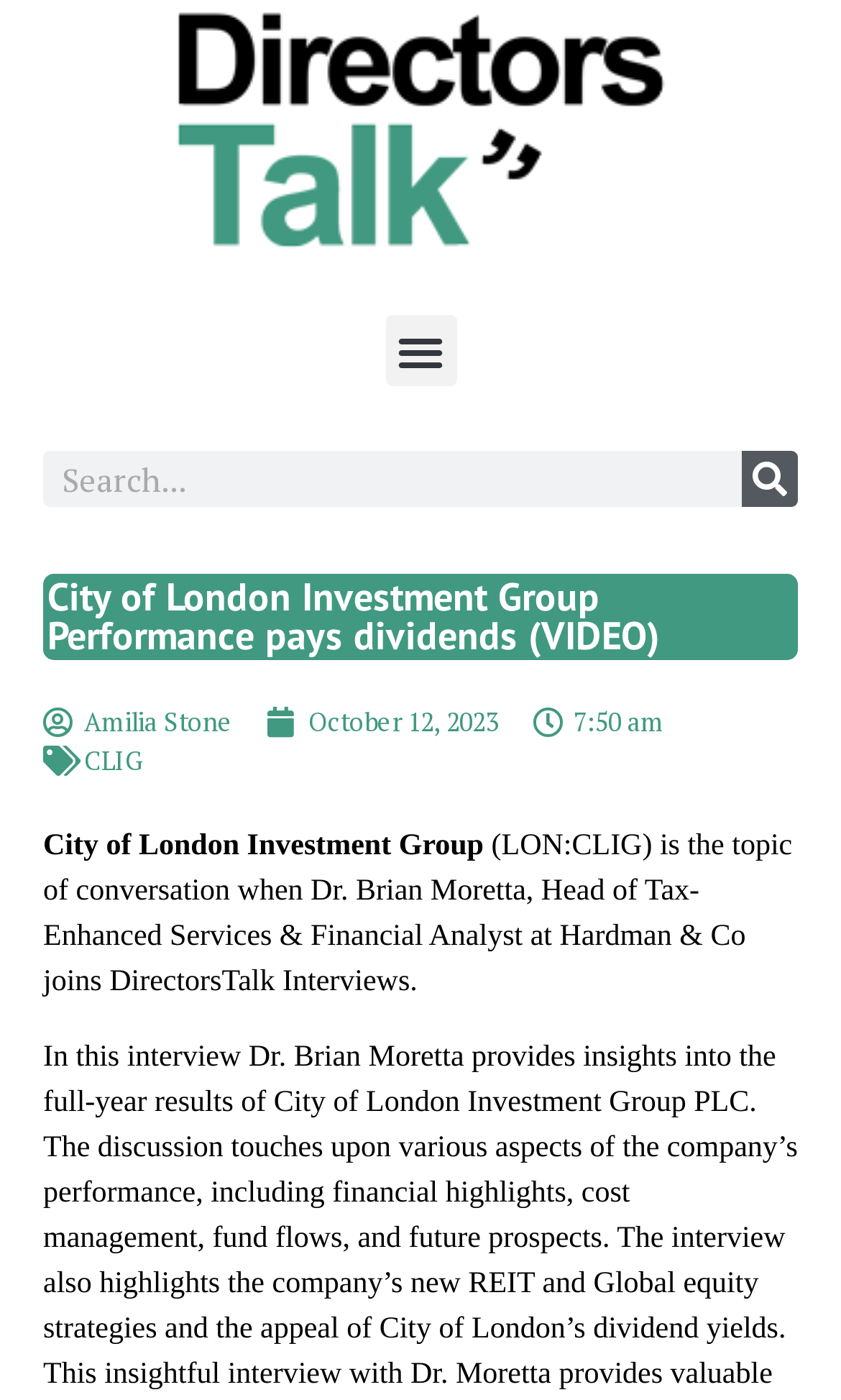Provide the bounding box coordinates for the specified HTML element described in this description: "Menu". The coordinates should be four float numbers ranging from 0 to 1, in the format [left, top, right, bottom].

[0.458, 0.225, 0.542, 0.276]